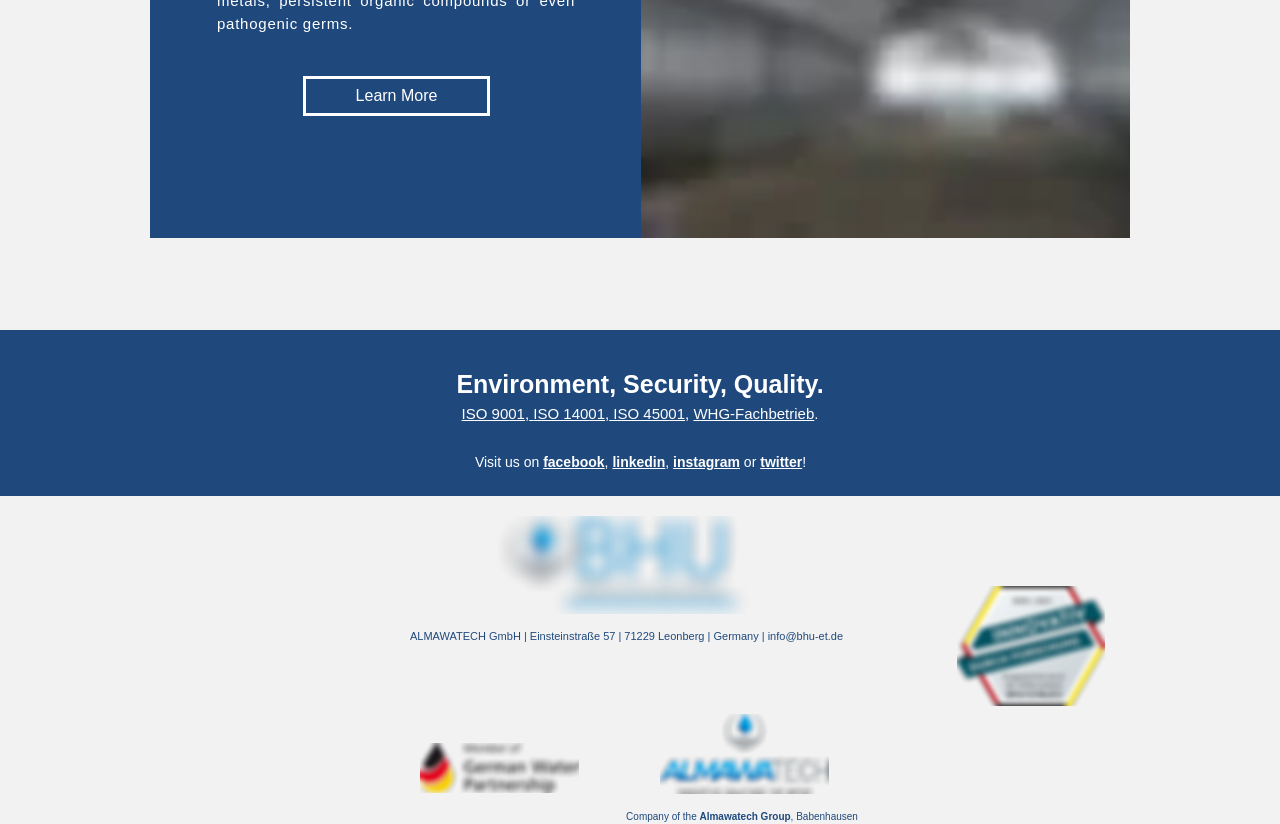What is the address of ALMAWATECH GmbH?
Offer a detailed and exhaustive answer to the question.

By examining the static text near the bottom of the webpage, I found the address of ALMAWATECH GmbH, which is Einsteinstraße 57, 71229 Leonberg, Germany.